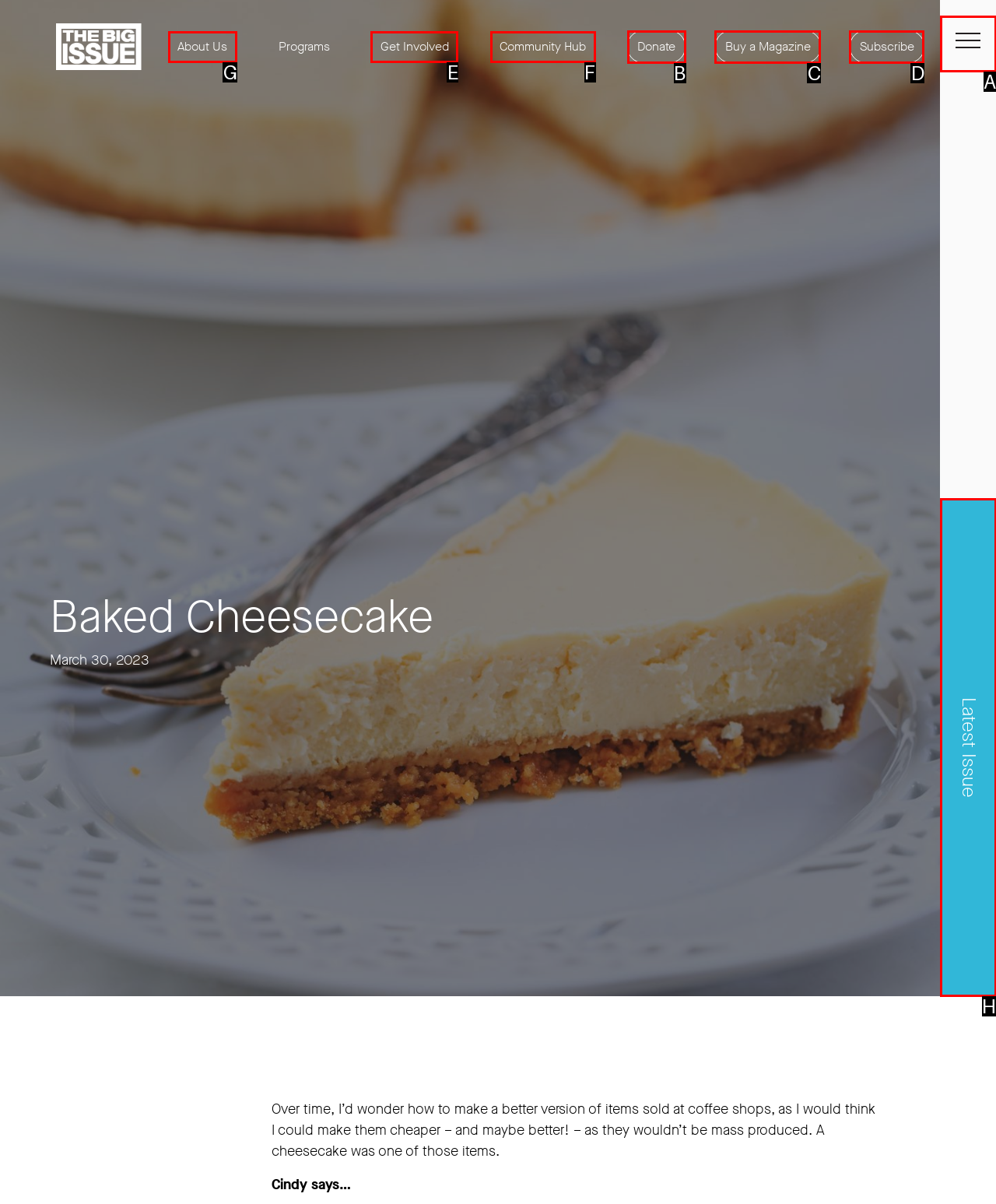Which UI element should be clicked to perform the following task: Click the 'About Us' link? Answer with the corresponding letter from the choices.

G